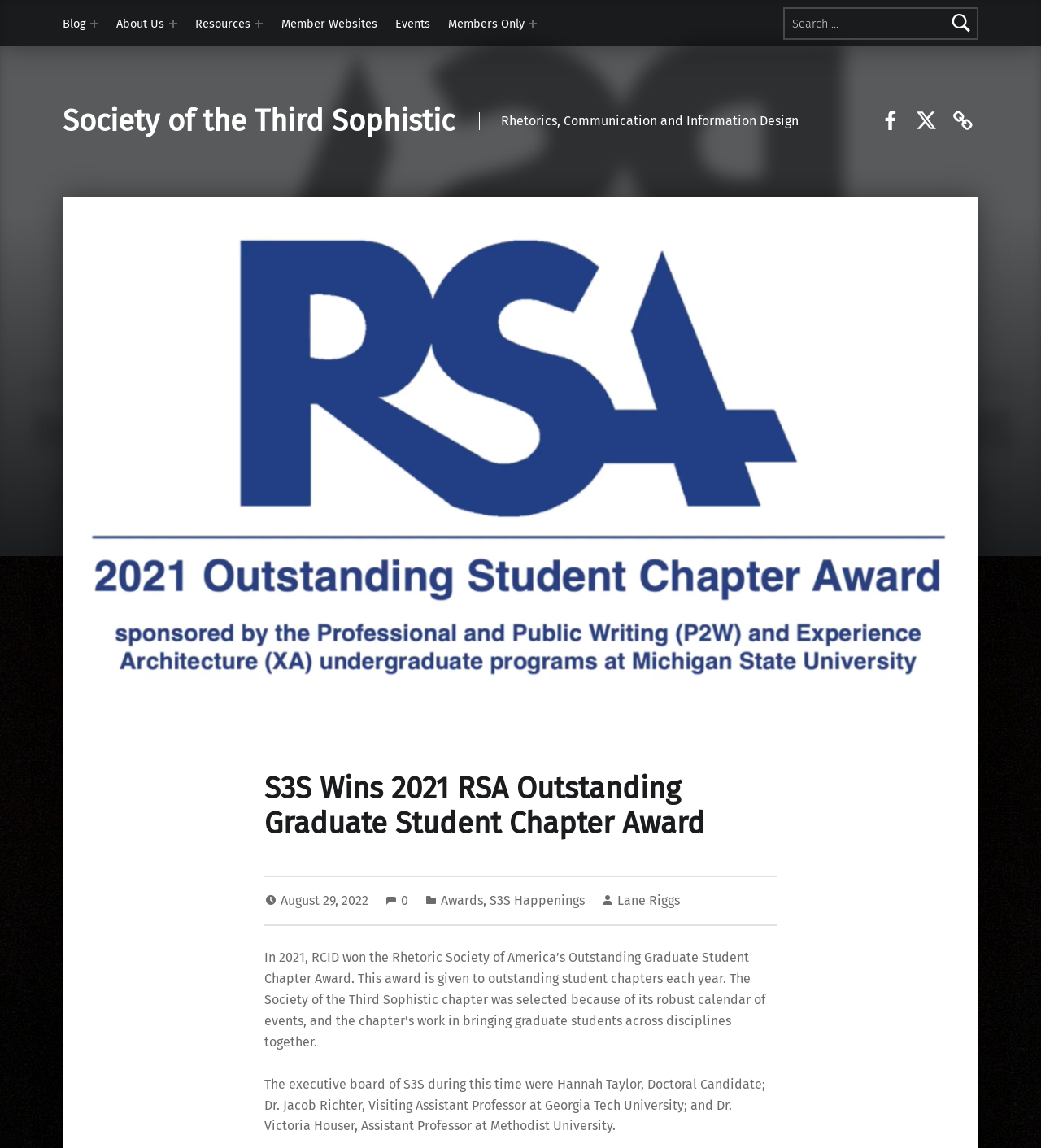What is the name of the award won by RCID?
Utilize the image to construct a detailed and well-explained answer.

I found the answer by reading the main content of the webpage, which states 'In 2021, RCID won the Rhetoric Society of America’s Outstanding Graduate Student Chapter Award.'